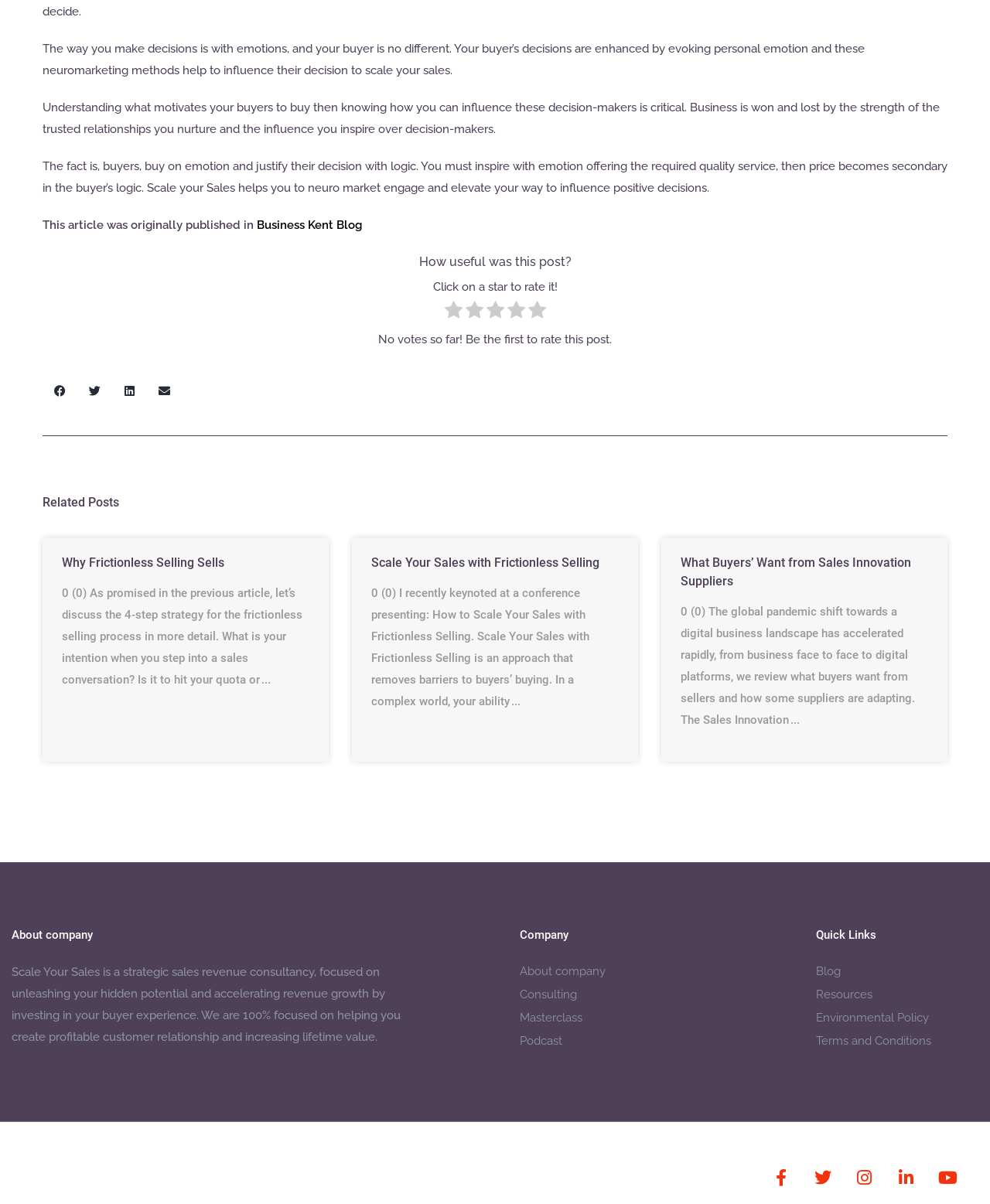Please locate the clickable area by providing the bounding box coordinates to follow this instruction: "Click on 'More must read posts:'".

None